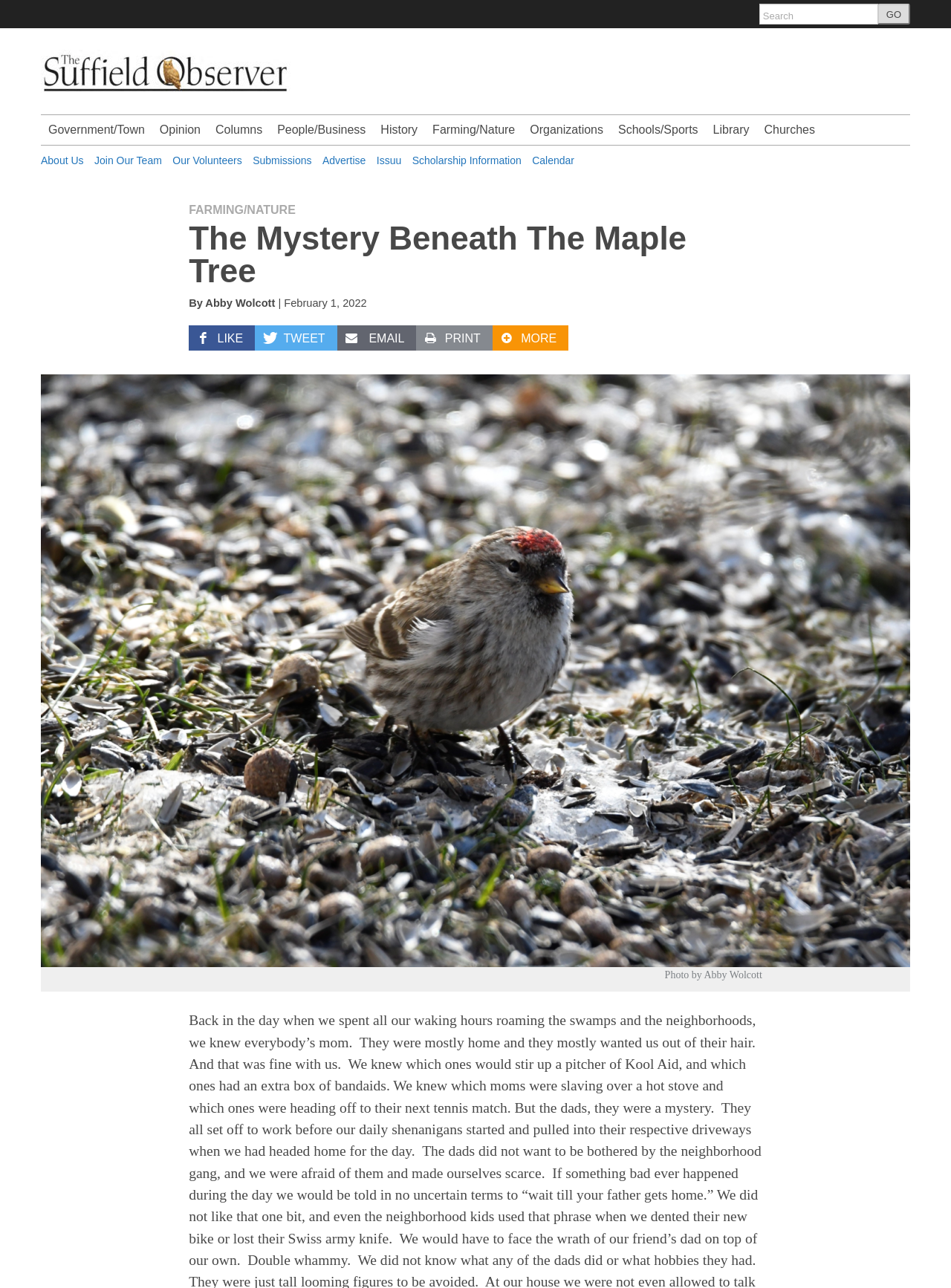What is the function of the button with the text 'GO'?
Answer the question with as much detail as possible.

I inferred the answer by looking at the button element with the text 'GO' which is a child element of the search textbox, indicating that it is used to submit the search query.